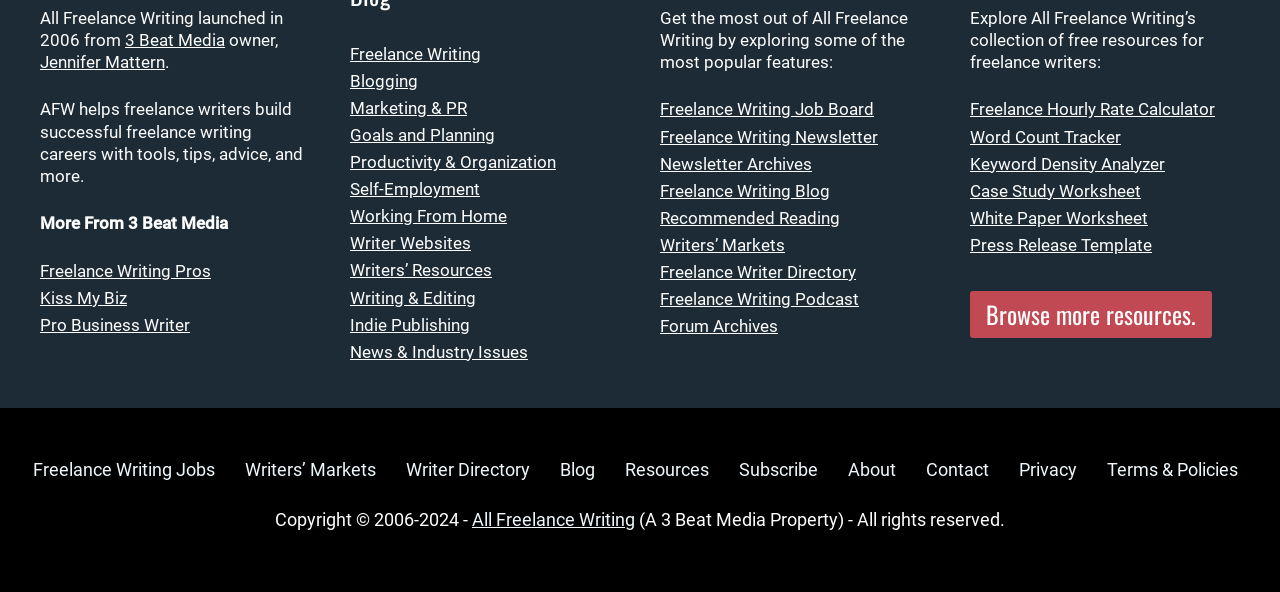Identify the bounding box coordinates of the clickable region required to complete the instruction: "Get Freelance Writing Job Board". The coordinates should be given as four float numbers within the range of 0 and 1, i.e., [left, top, right, bottom].

[0.516, 0.168, 0.683, 0.202]